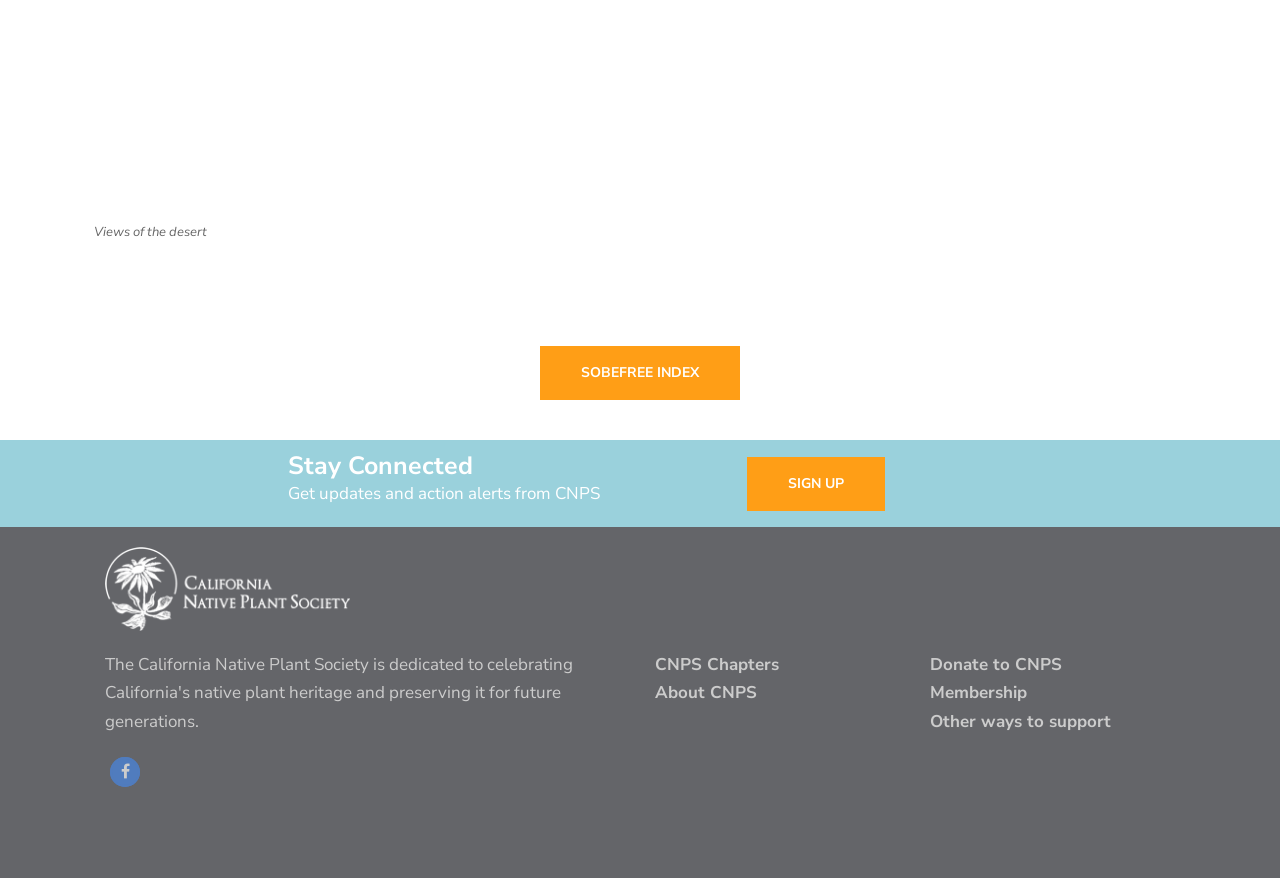Using details from the image, please answer the following question comprehensively:
How many links are there in the footer?

The footer section of the webpage contains links to 'CNPS Chapters', 'About CNPS', 'Donate to CNPS', 'Membership', 'Other ways to support', and an icon link. Therefore, there are 6 links in the footer.